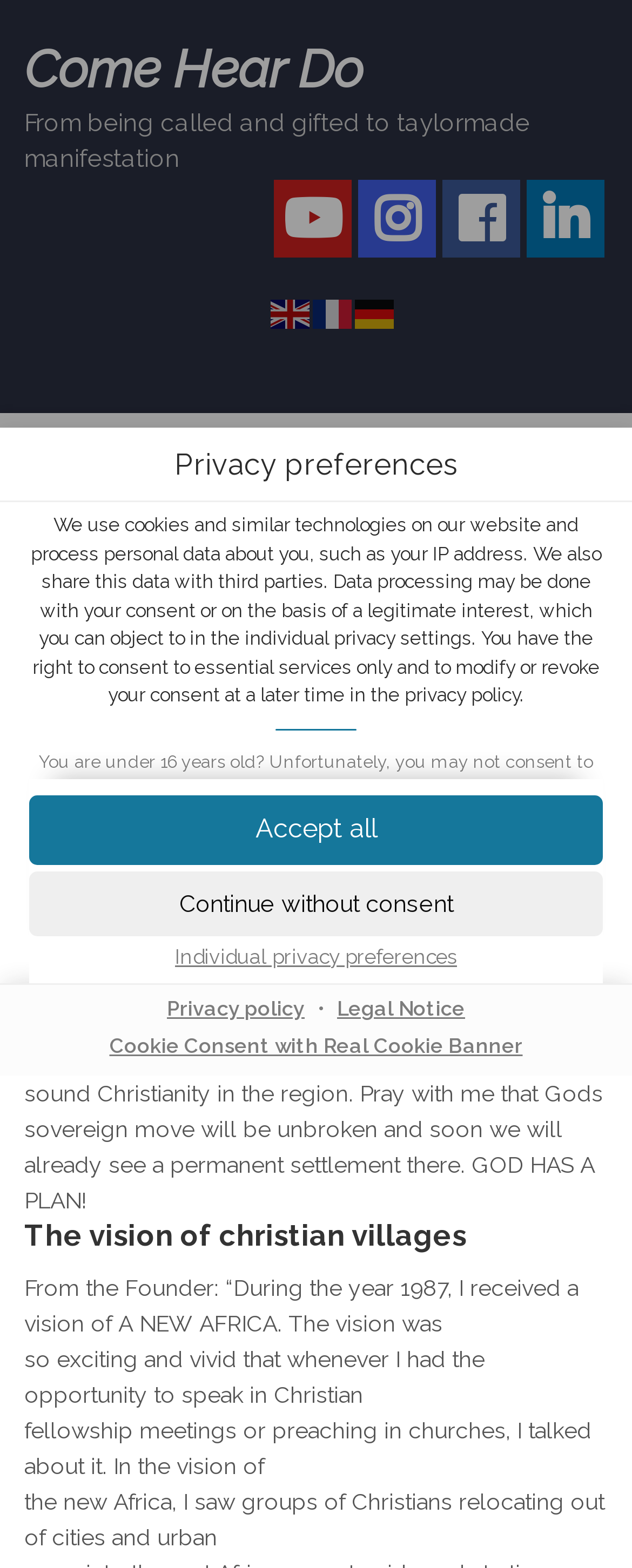Please determine and provide the text content of the webpage's heading.

I saw a new Africa